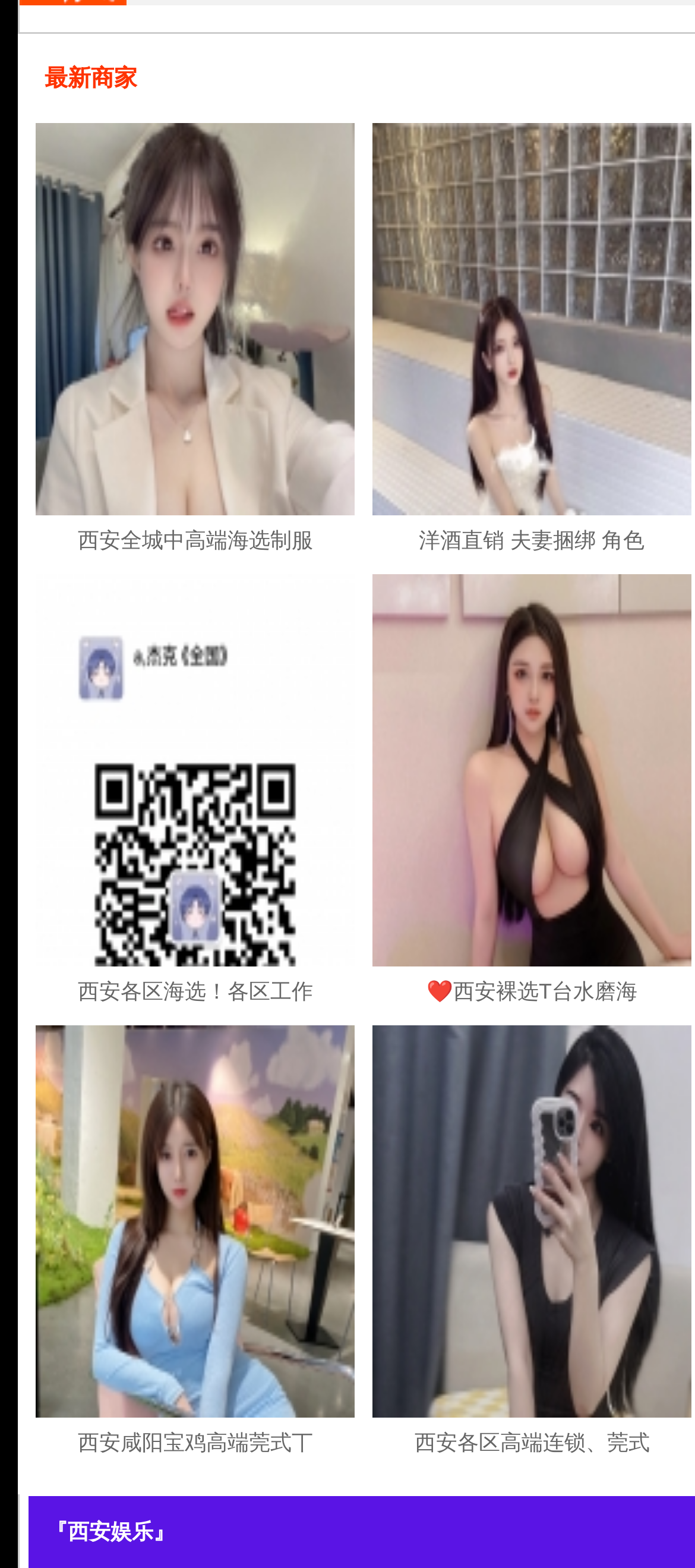Determine the bounding box coordinates of the clickable region to follow the instruction: "Click the link to view 西安全城中高端海选制服情景油墨会所KB自带工作室外围上门".

[0.051, 0.316, 0.51, 0.332]